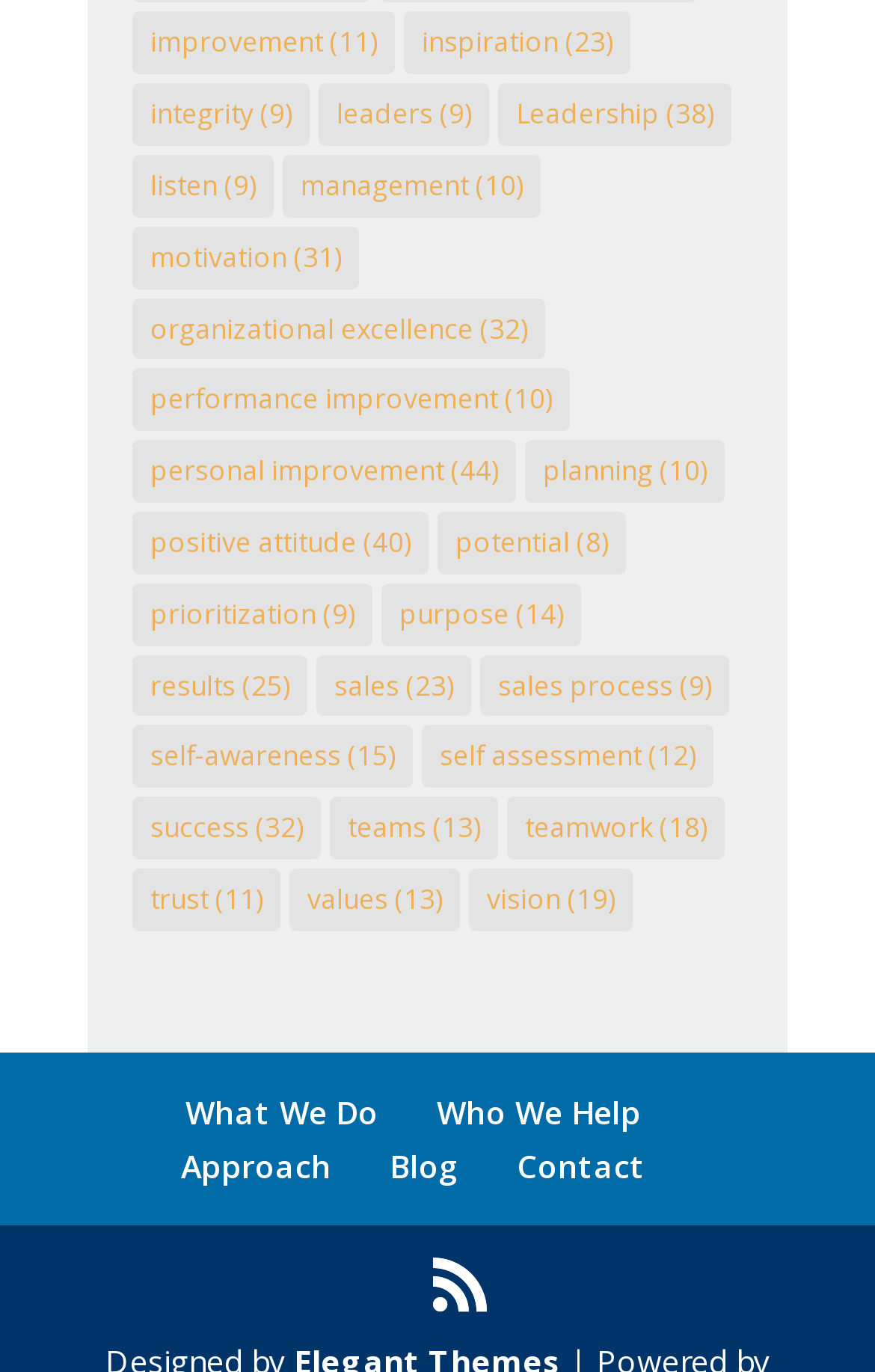What is the last link on the webpage?
Using the image, answer in one word or phrase.

Contact